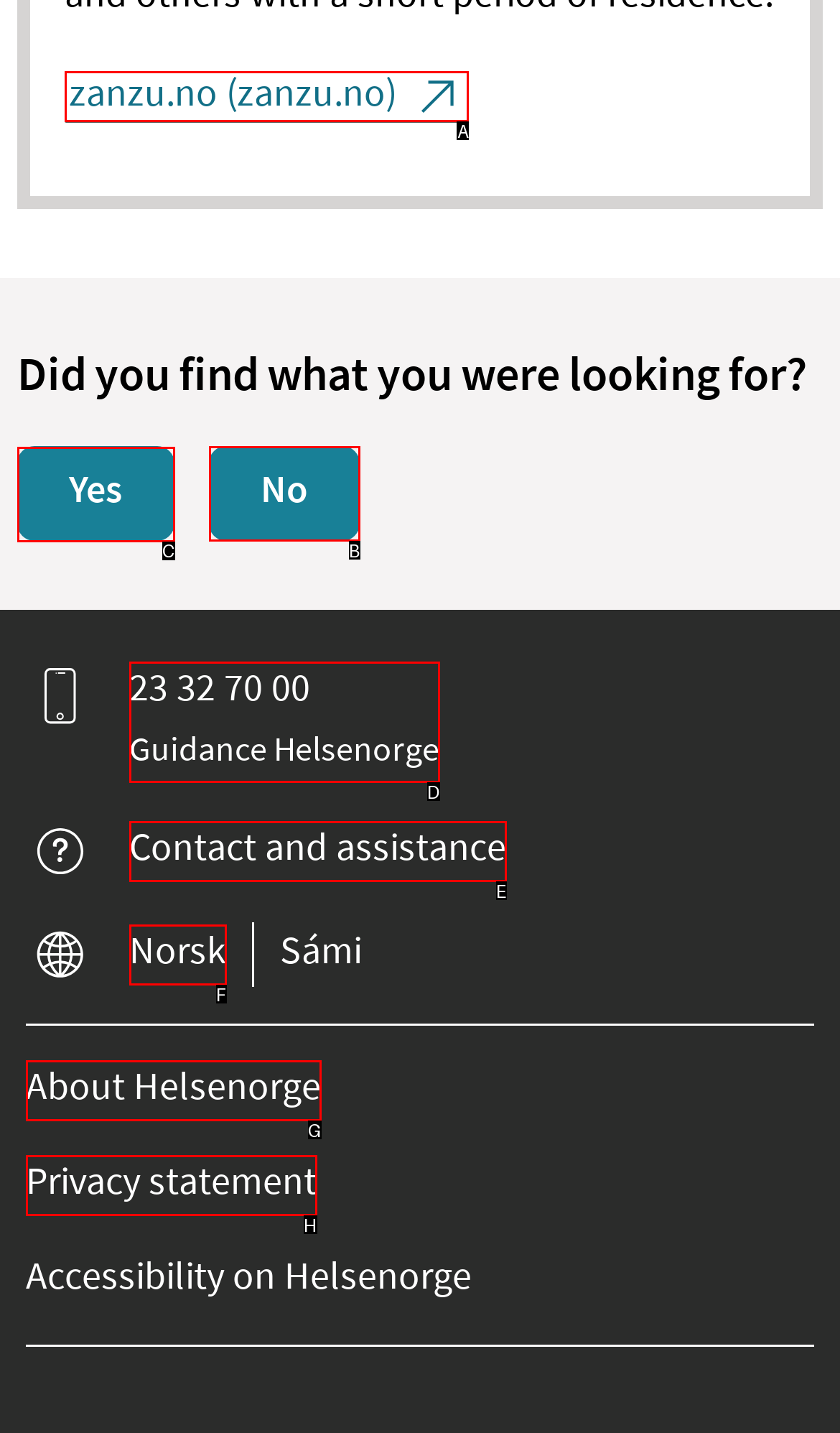Select the appropriate letter to fulfill the given instruction: Click on the 'Yes' button
Provide the letter of the correct option directly.

C